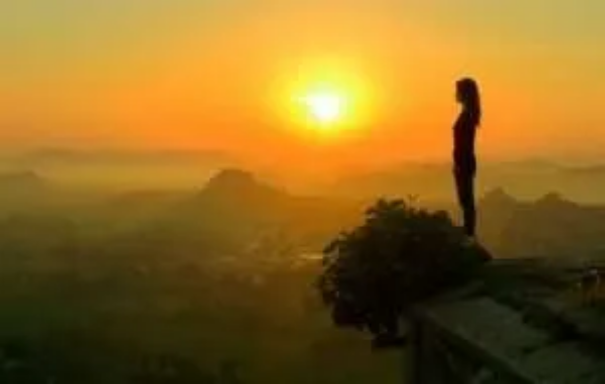Answer with a single word or phrase: 
What colors fill the sky in the image?

orange and yellow